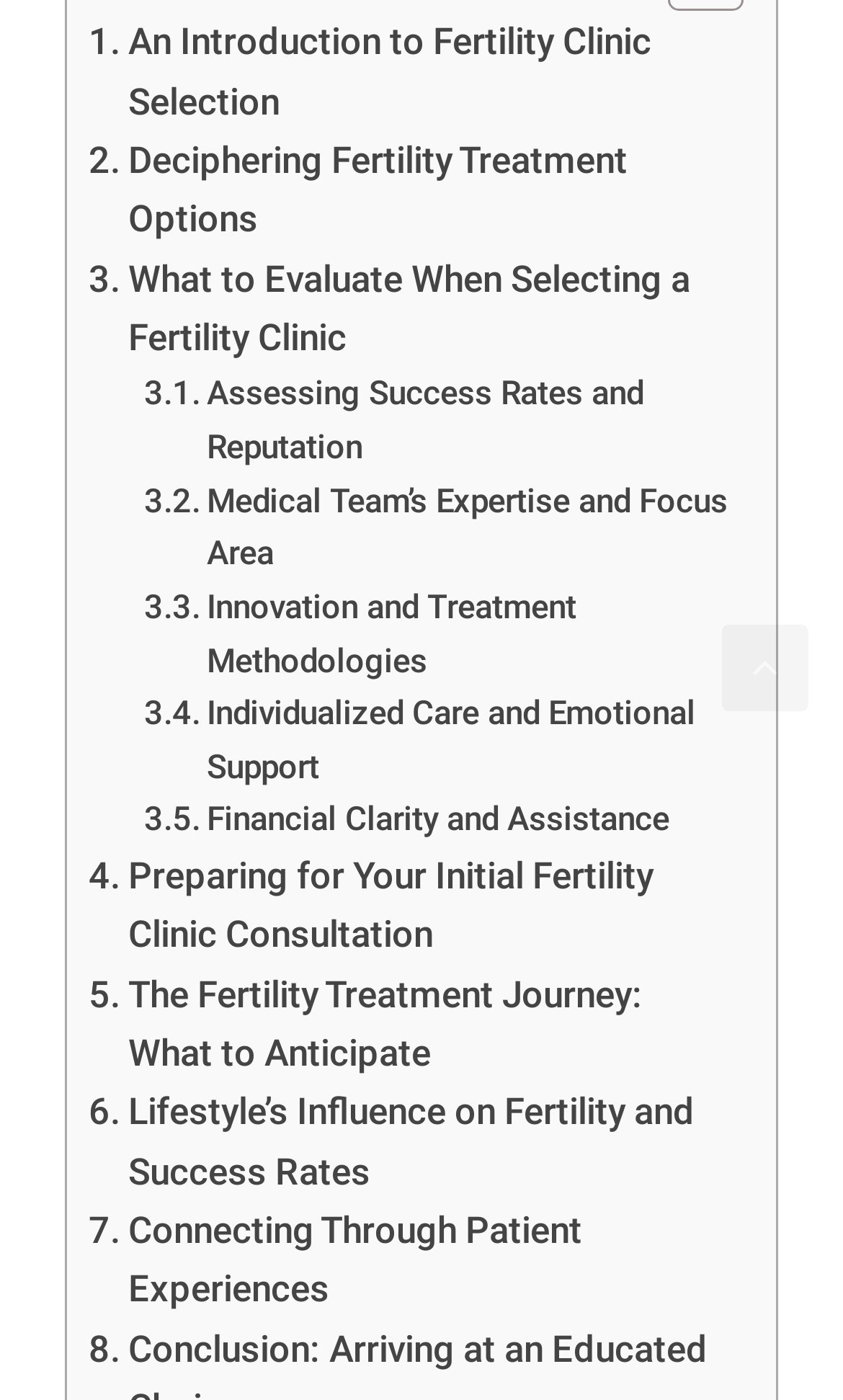Ascertain the bounding box coordinates for the UI element detailed here: "Assessing Success Rates and Reputation". The coordinates should be provided as [left, top, right, bottom] with each value being a float between 0 and 1.

[0.171, 0.263, 0.869, 0.339]